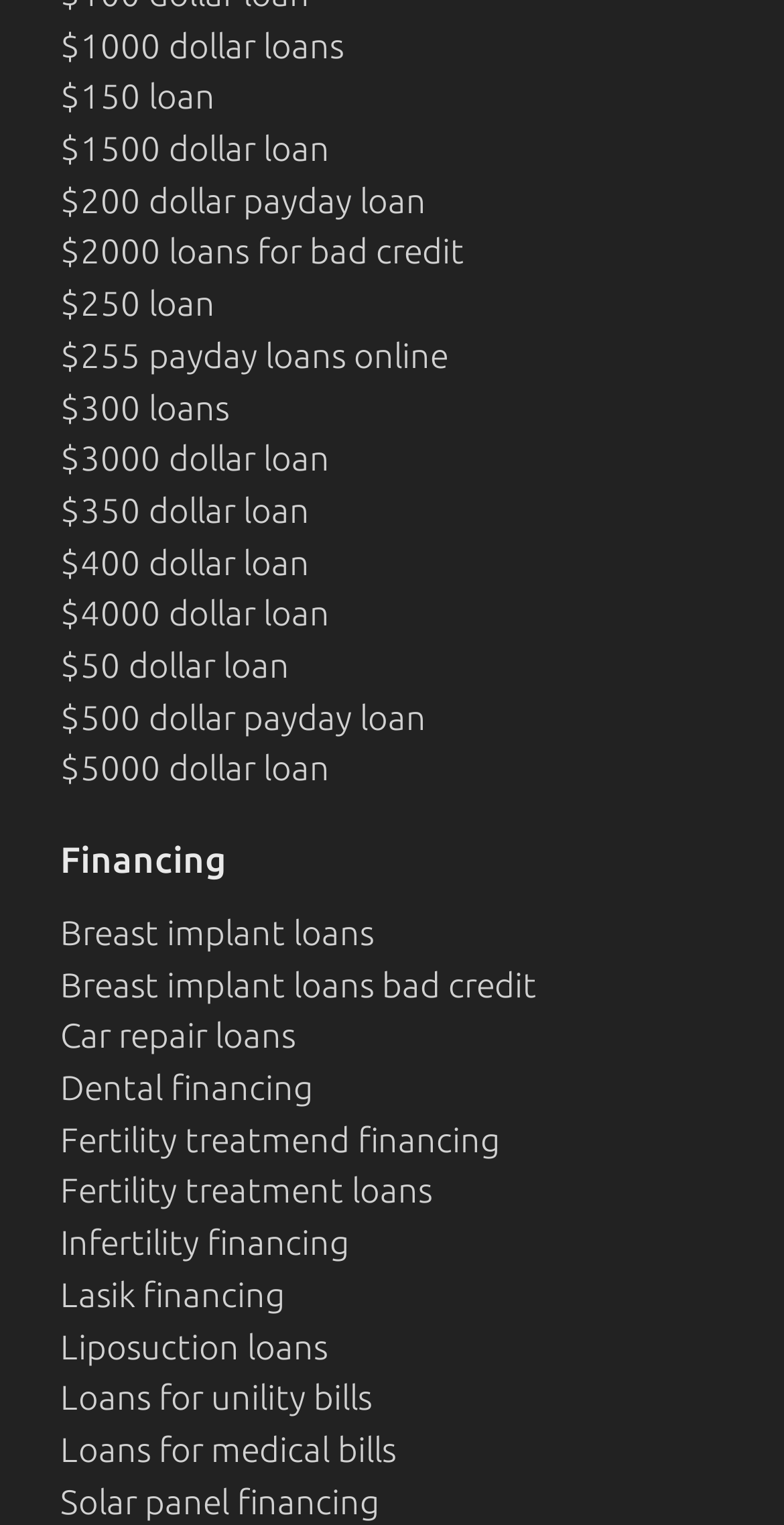Respond with a single word or phrase:
Can I get a loan for a specific medical procedure?

Yes